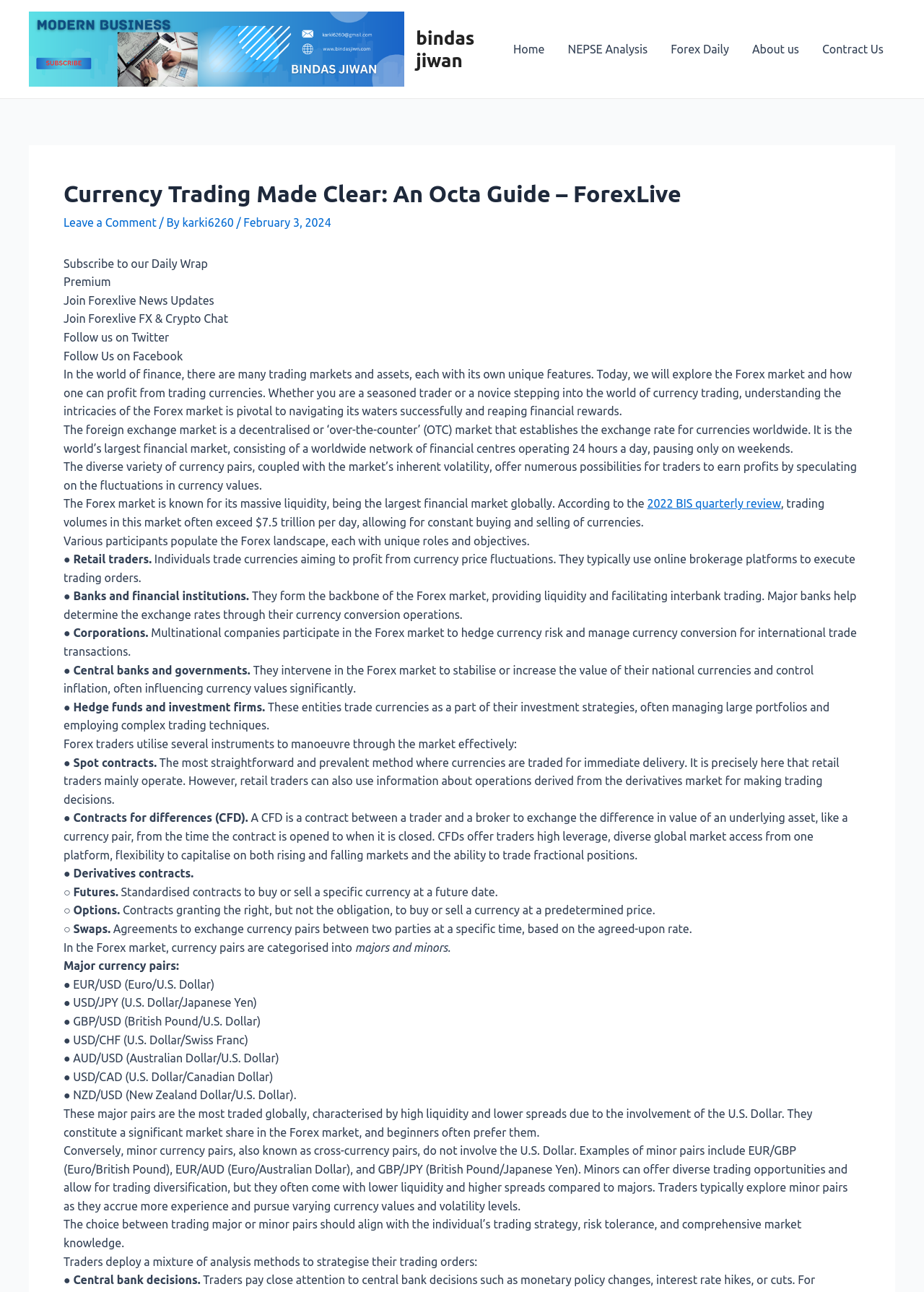Describe the entire webpage, focusing on both content and design.

This webpage is about currency trading, specifically a guide to the Forex market. At the top, there is a navigation menu with links to "Home", "NEPSE Analysis", "Forex Daily", "About us", and "Contact Us". Below the navigation menu, there is a header section with the title "Currency Trading Made Clear: An Octa Guide – ForexLive" and a link to "Leave a Comment". The author of the article is "karki6260" and it was published on "February 3, 2024".

The main content of the webpage is divided into several sections. The first section introduces the Forex market, explaining that it is a decentralized market that establishes exchange rates for currencies worldwide. The text describes the market's size, liquidity, and volatility, and how traders can profit from speculating on currency fluctuations.

The next section explains the different participants in the Forex market, including retail traders, banks and financial institutions, corporations, central banks and governments, and hedge funds and investment firms. Each type of participant is described in a bullet point list, with a brief explanation of their role and objectives.

The following section discusses the instruments used by Forex traders, including spot contracts, contracts for differences (CFD), and derivatives contracts such as futures, options, and swaps. Each instrument is explained in a bullet point list, with a brief description of how it works.

The webpage also explains the categorization of currency pairs into majors and minors, with a list of examples of major pairs such as EUR/USD and USD/JPY. The text notes that major pairs are the most traded globally and have high liquidity and lower spreads, while minor pairs have lower liquidity and higher spreads.

Finally, the webpage discusses the importance of analysis in Forex trading, with traders using a mix of methods including central bank decisions, technical analysis, and fundamental analysis to strategize their trading orders.